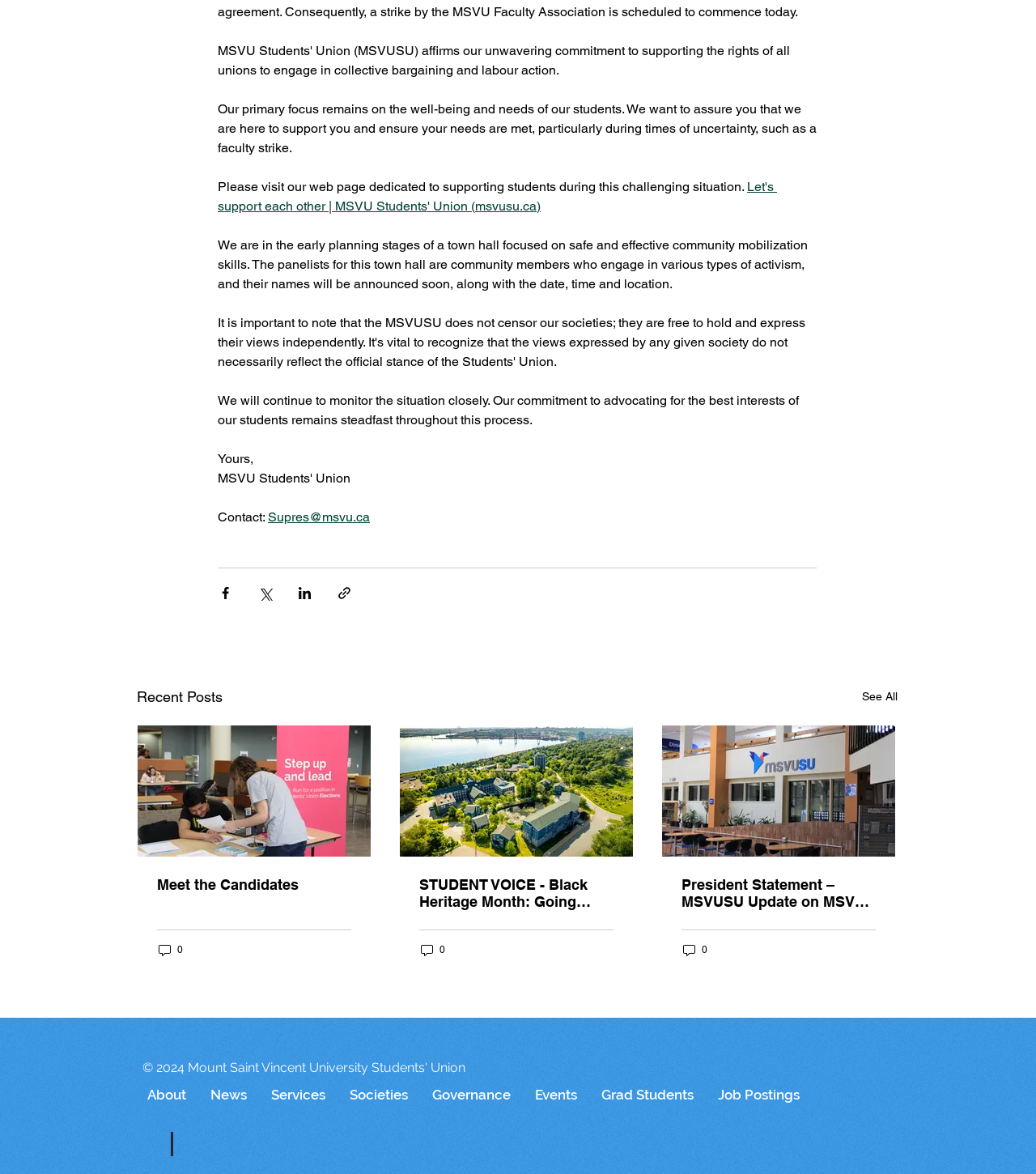Using the webpage screenshot and the element description parent_node: Meet the Candidates, determine the bounding box coordinates. Specify the coordinates in the format (top-left x, top-left y, bottom-right x, bottom-right y) with values ranging from 0 to 1.

[0.133, 0.618, 0.358, 0.73]